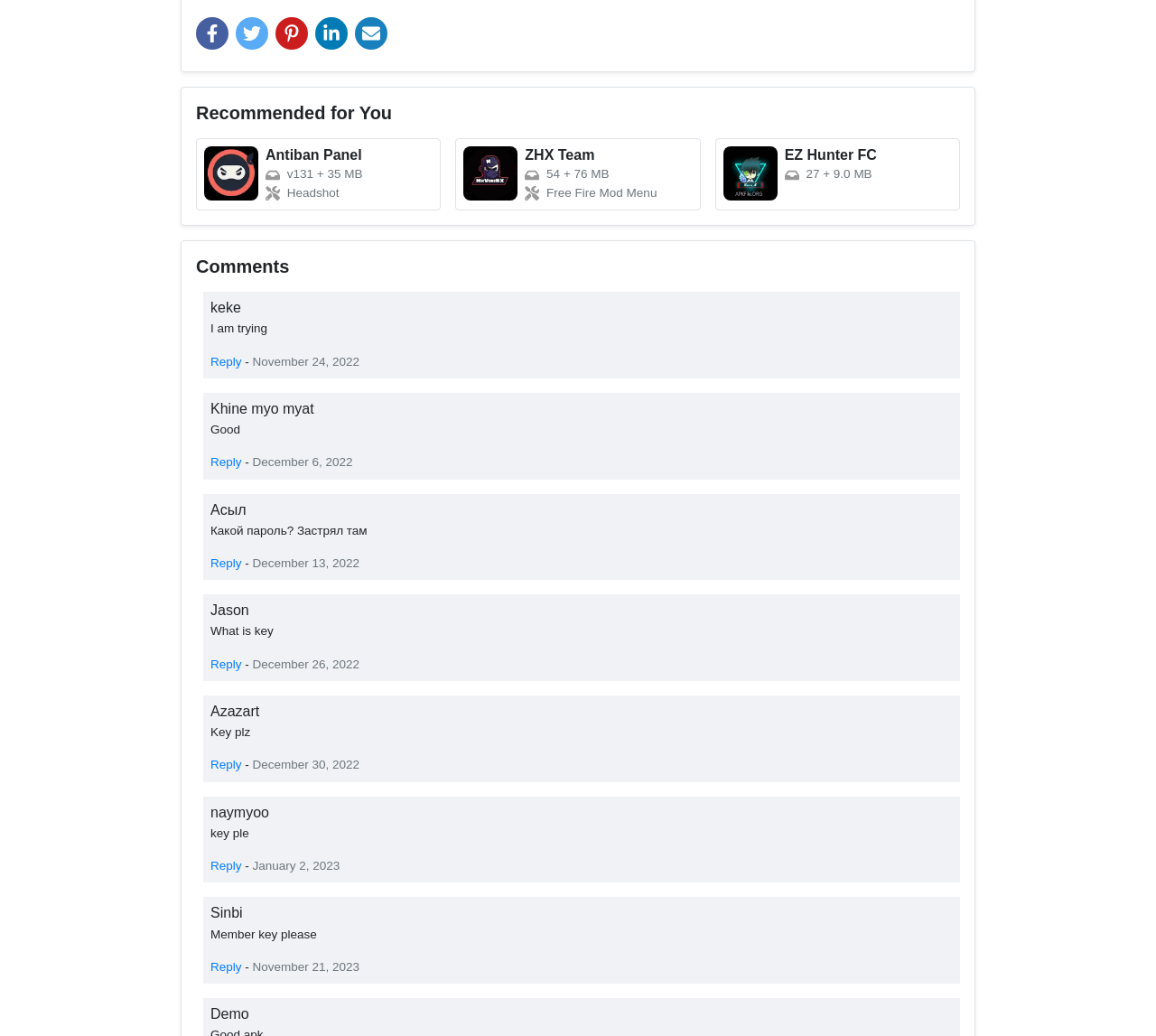What is the latest comment timestamp?
Please answer the question with a single word or phrase, referencing the image.

January 2, 2023